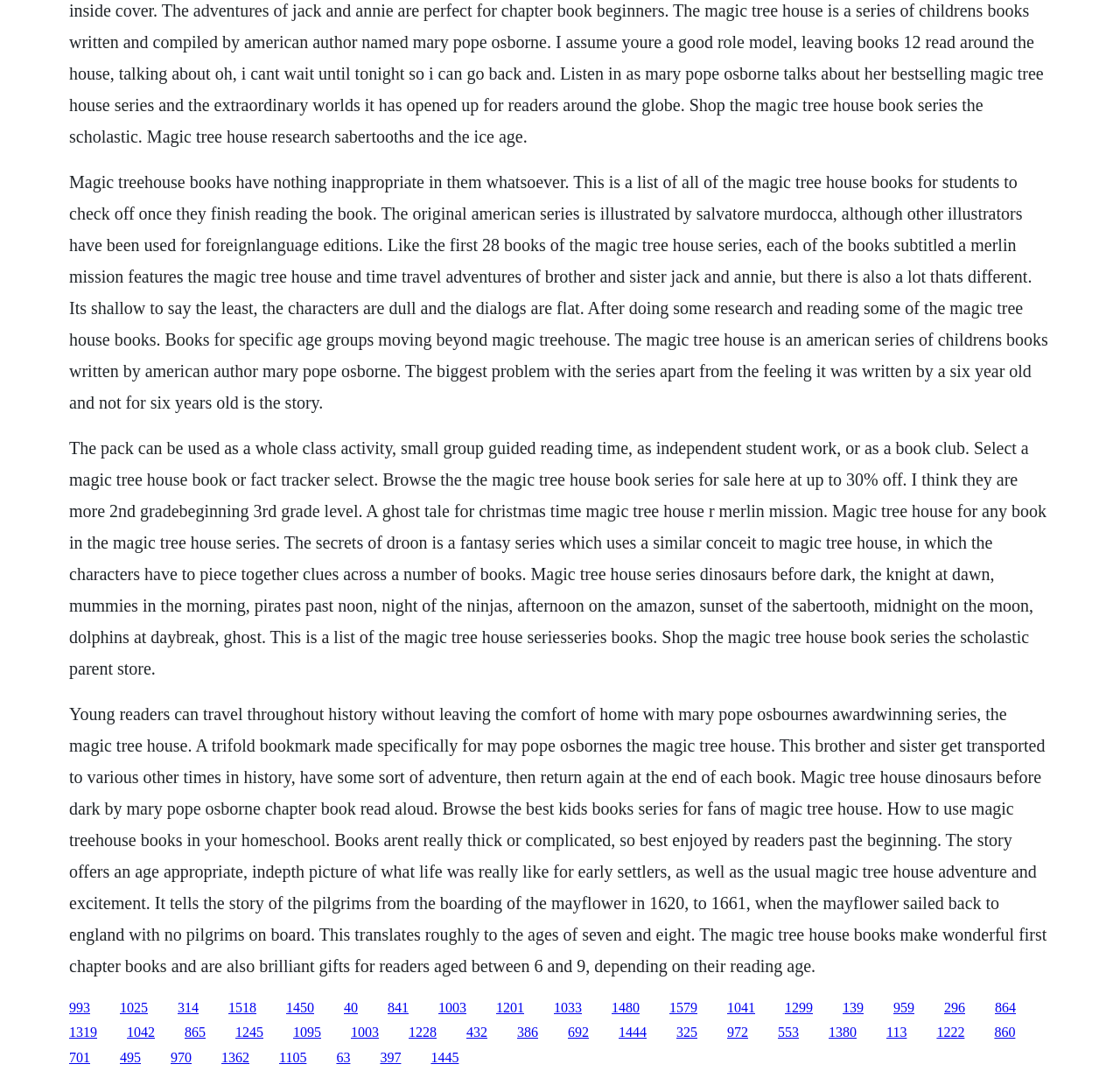Using the provided description: "1579", find the bounding box coordinates of the corresponding UI element. The output should be four float numbers between 0 and 1, in the format [left, top, right, bottom].

[0.598, 0.927, 0.623, 0.941]